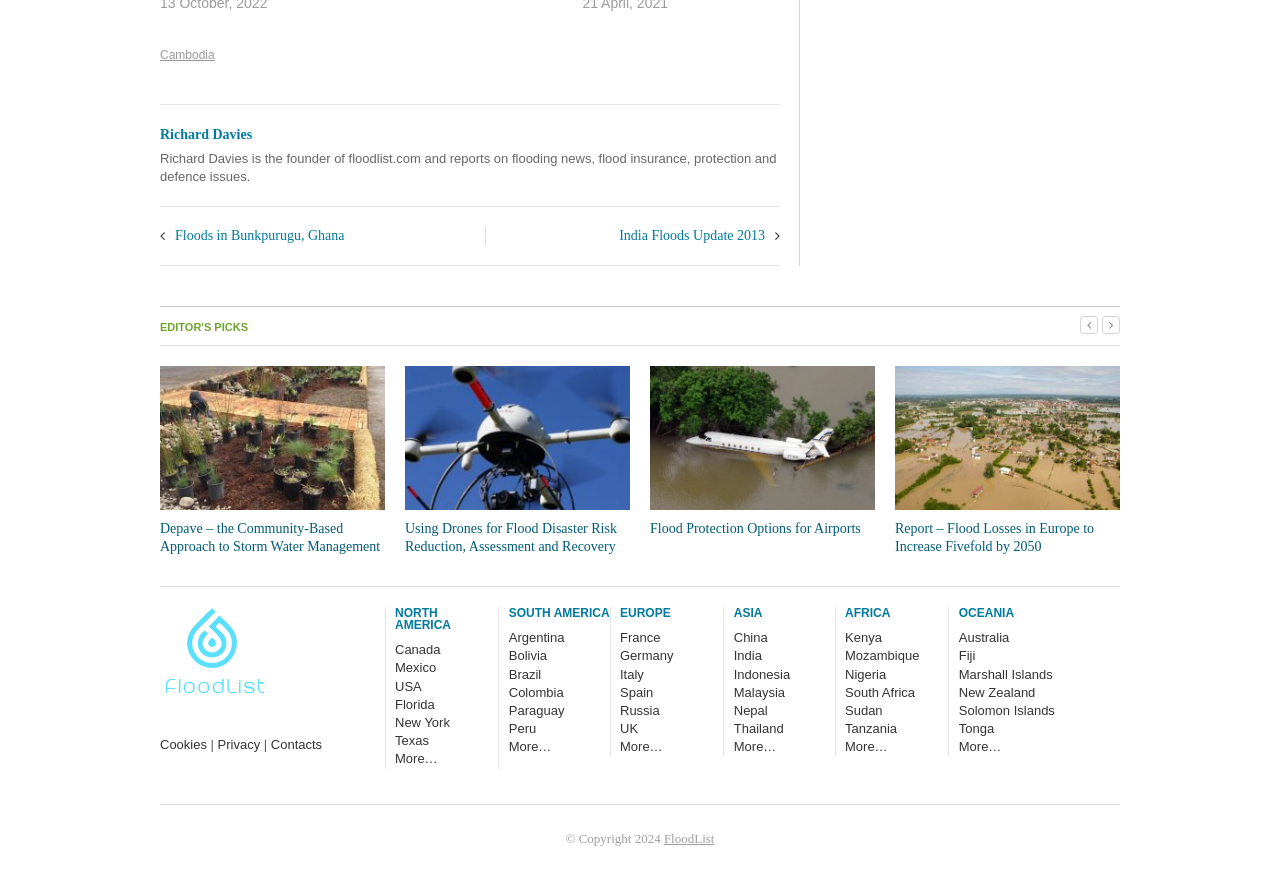Determine the bounding box coordinates for the region that must be clicked to execute the following instruction: "View Flood Protection Options for Airports".

[0.508, 0.576, 0.684, 0.593]